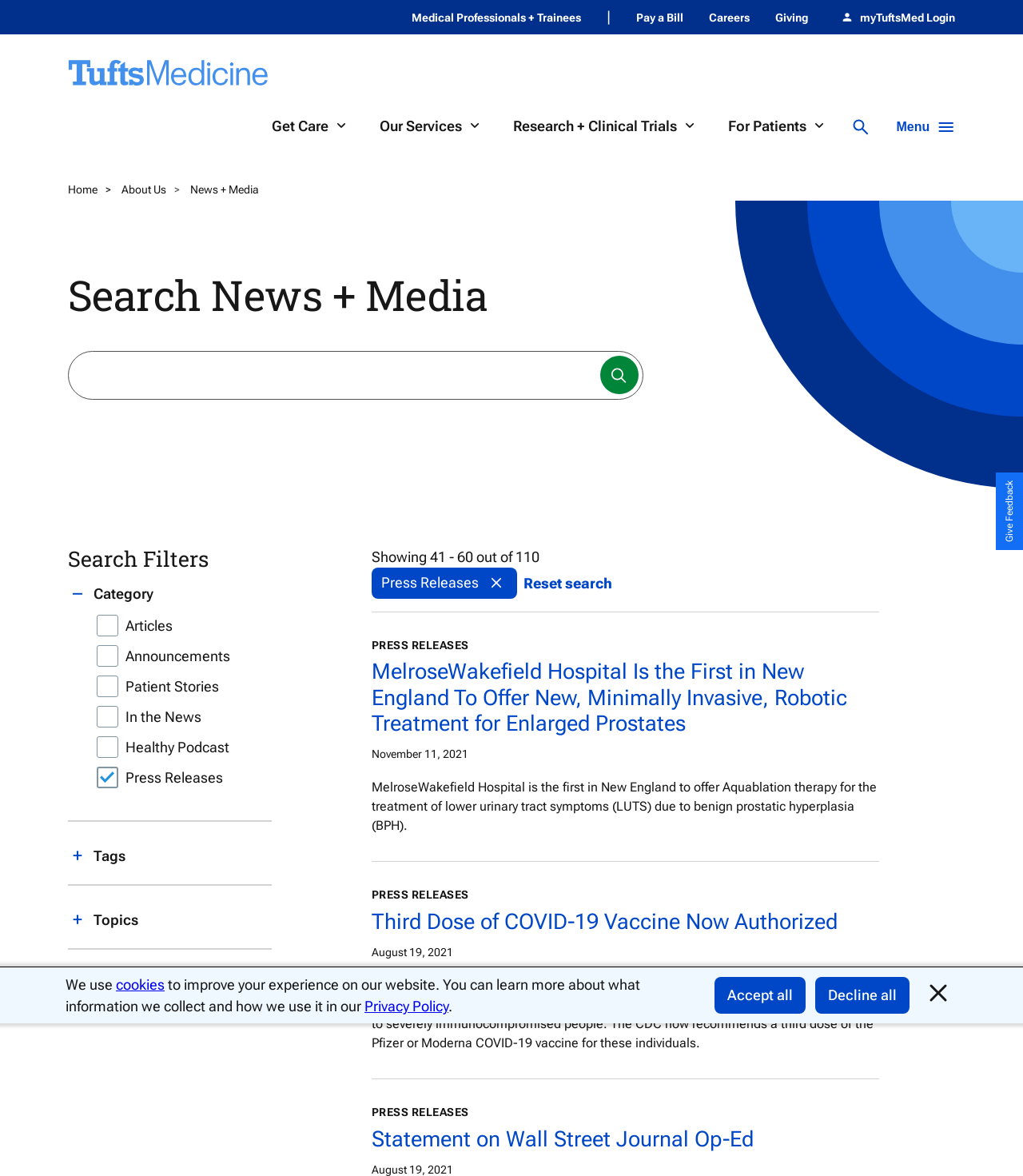Highlight the bounding box coordinates of the region I should click on to meet the following instruction: "Search for news".

[0.08, 0.31, 0.574, 0.328]